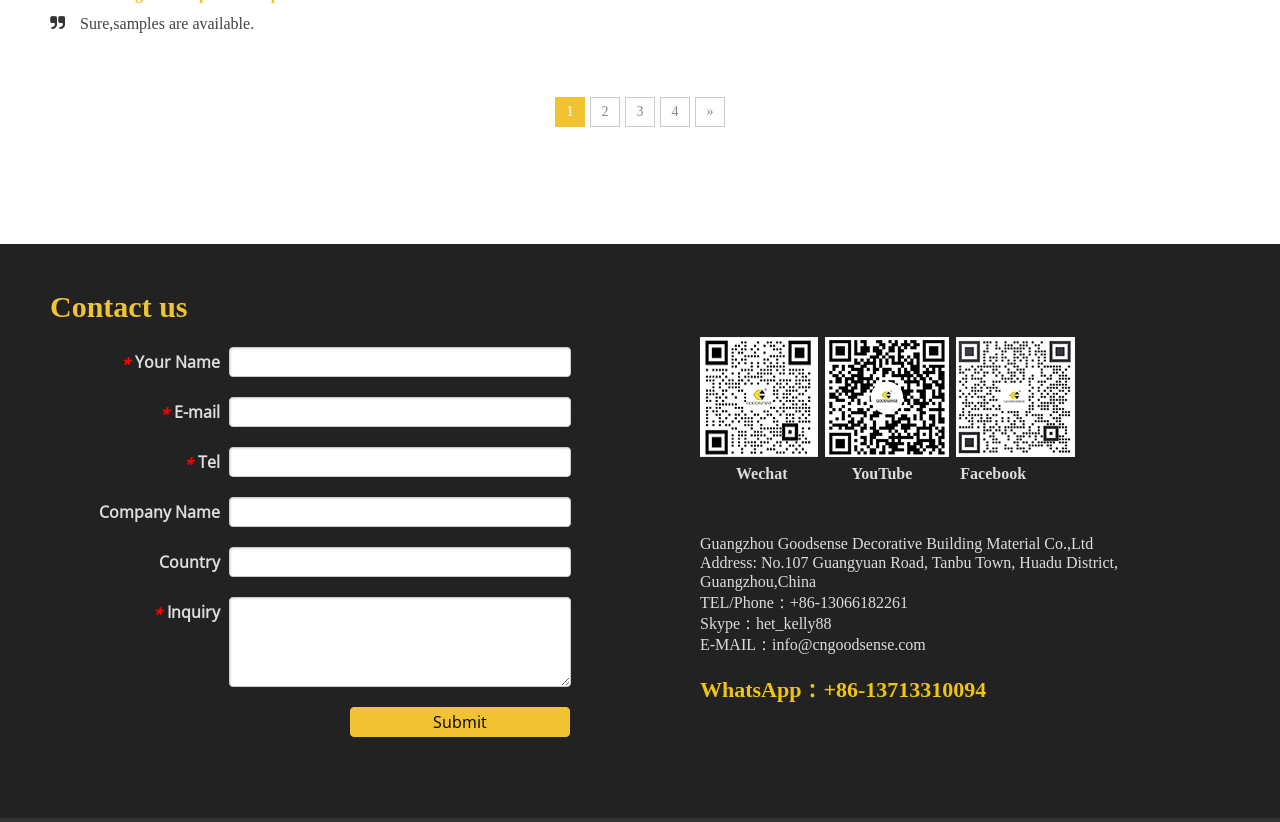Kindly respond to the following question with a single word or a brief phrase: 
What is the purpose of the contact form?

To send inquiry